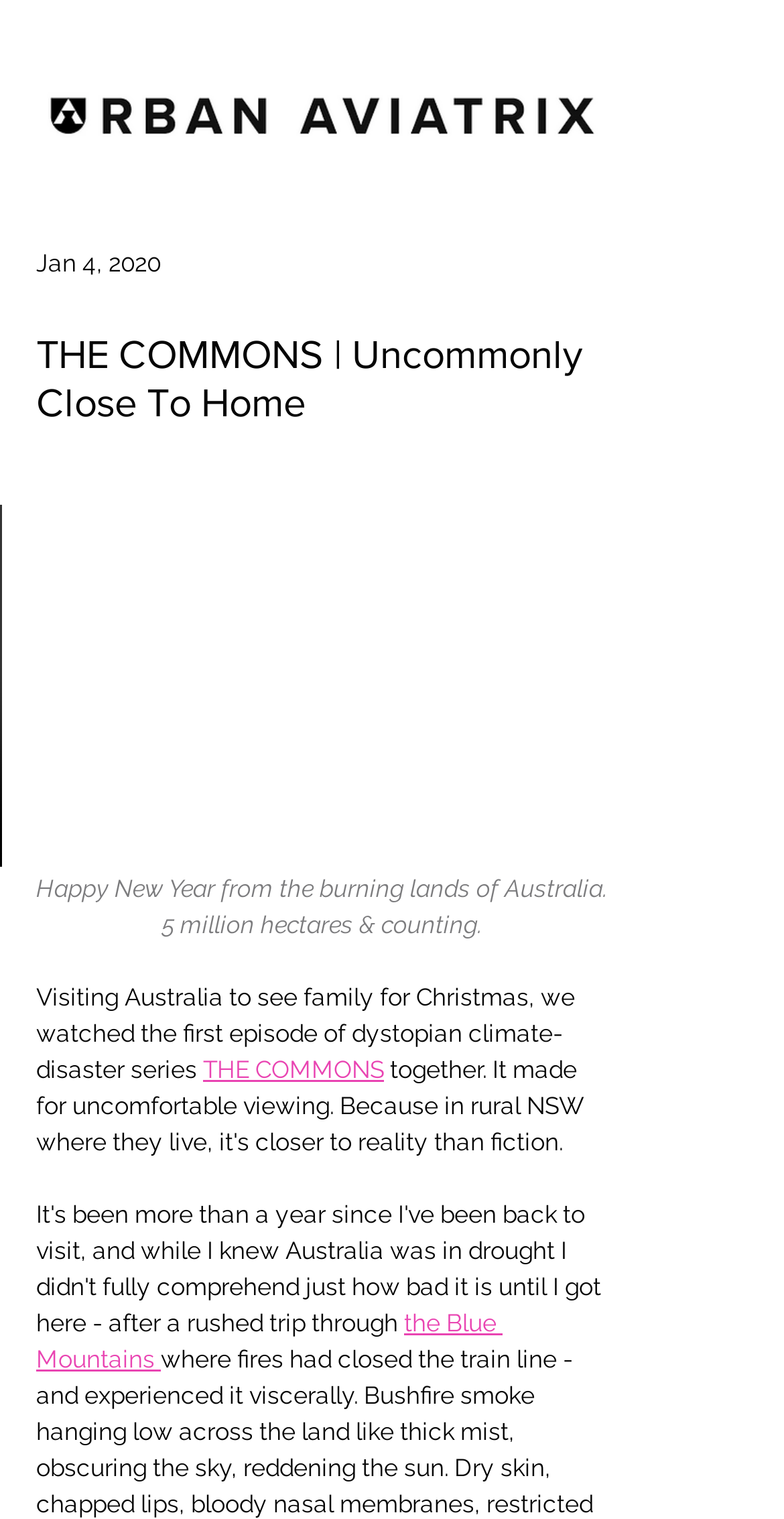Based on the image, provide a detailed and complete answer to the question: 
Is the video currently playing?

The answer can be inferred from the button elements 'mute', 'enter full screen', and 'show more media controls' which are all disabled, indicating that the video is not currently playing.